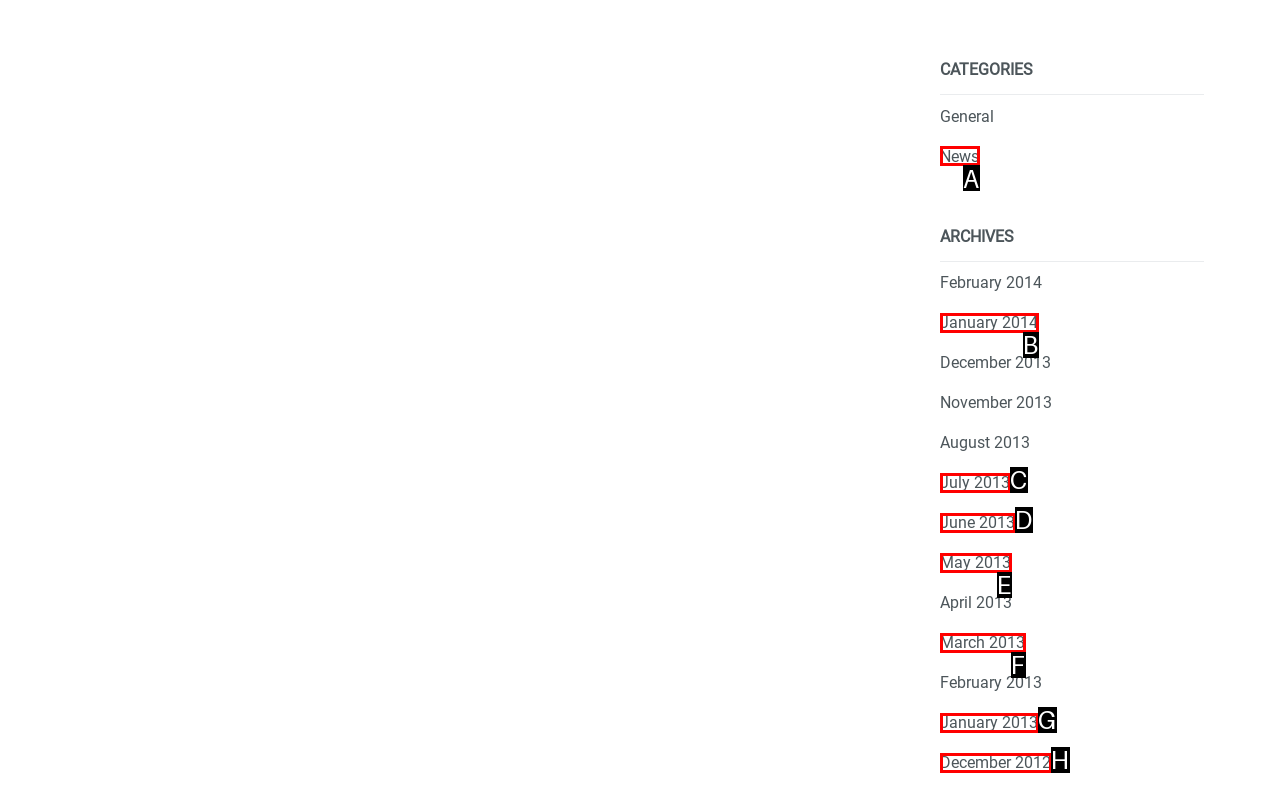Match the option to the description: May 2013
State the letter of the correct option from the available choices.

E